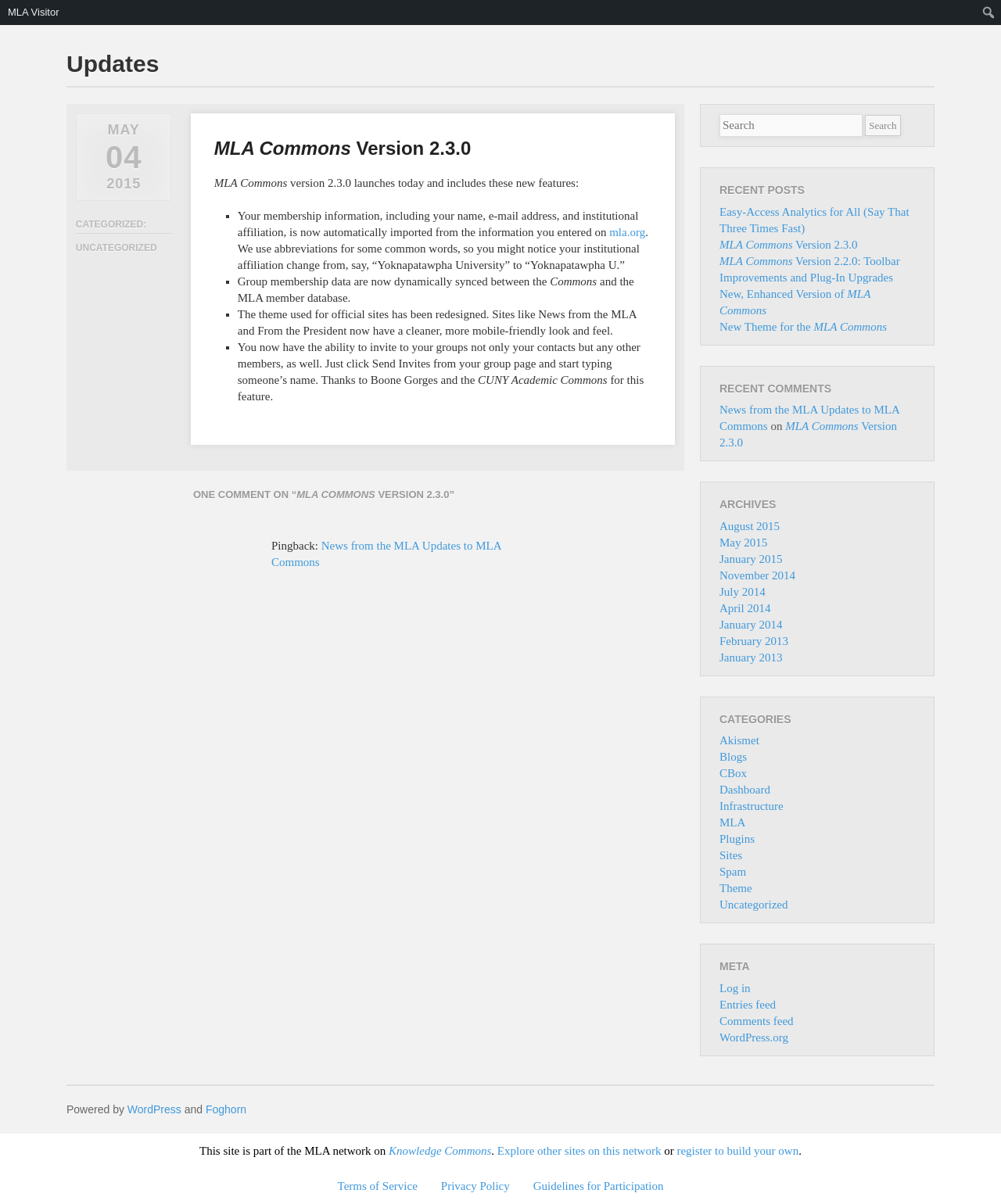Provide your answer to the question using just one word or phrase: How many recent posts are listed?

4